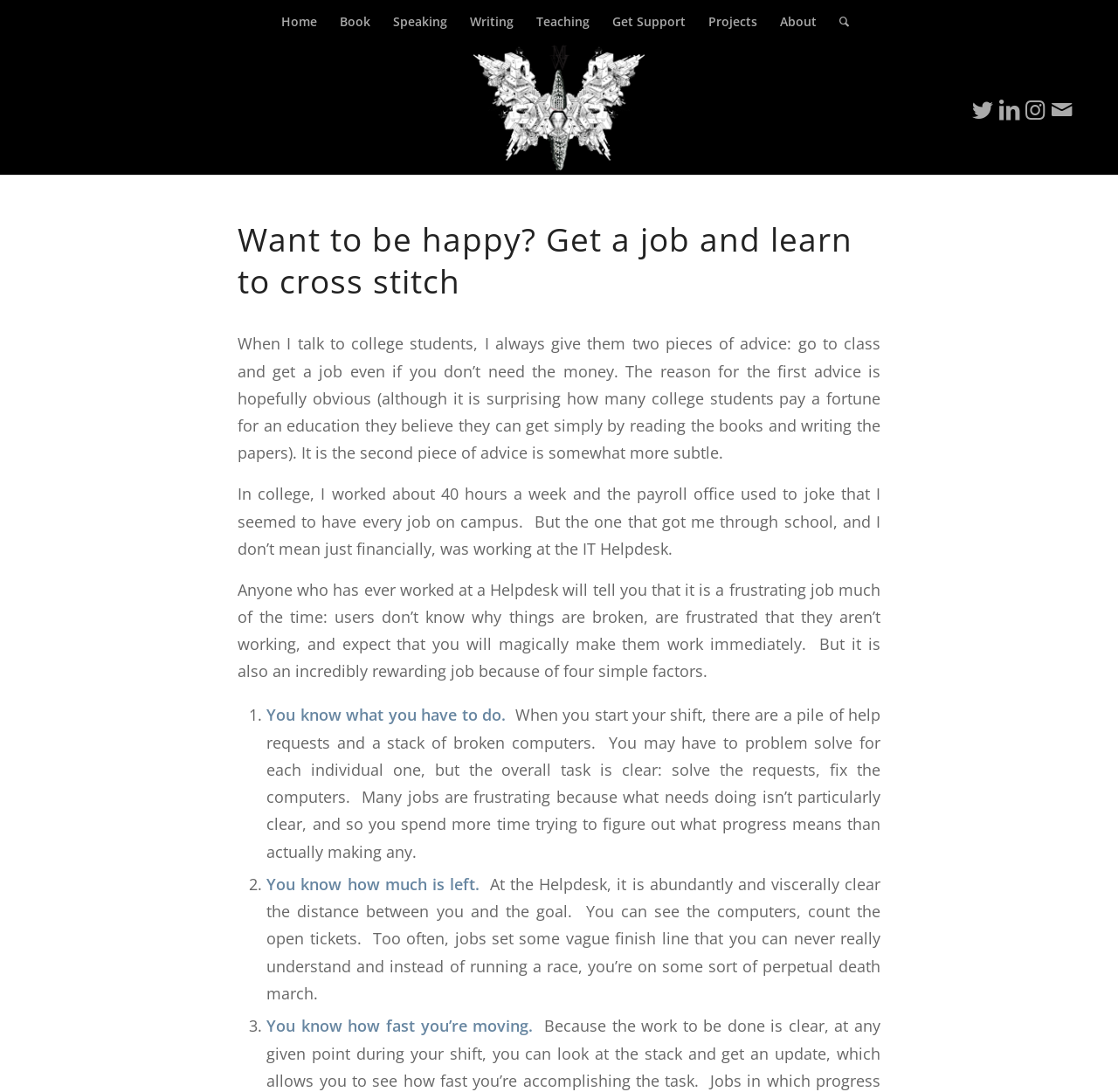What is the name of the person mentioned on this webpage?
Look at the image and provide a detailed response to the question.

The name 'Matt Wallaert' is mentioned in the link and image elements on the webpage, indicating that it is the name of the person associated with this webpage.